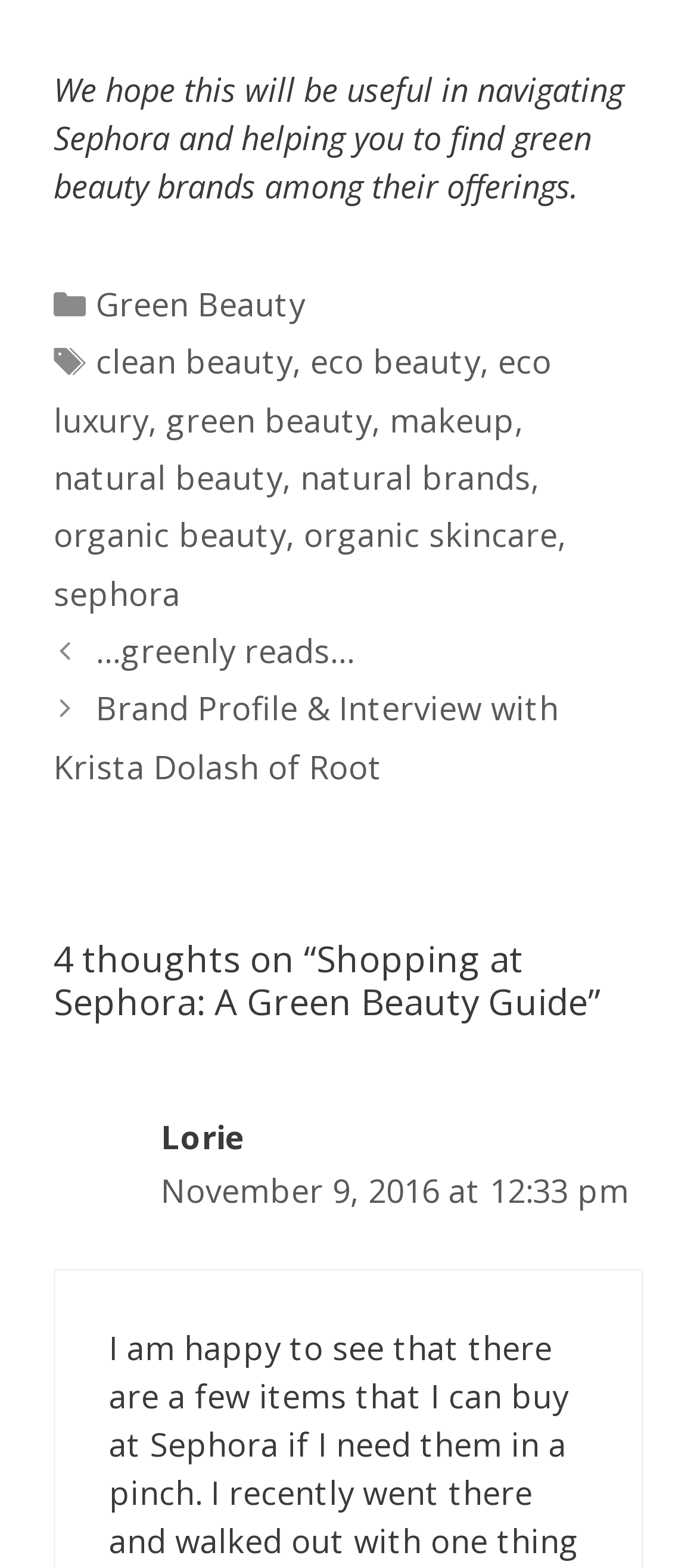Please provide the bounding box coordinates in the format (top-left x, top-left y, bottom-right x, bottom-right y). Remember, all values are floating point numbers between 0 and 1. What is the bounding box coordinate of the region described as: sephora

[0.077, 0.364, 0.259, 0.392]